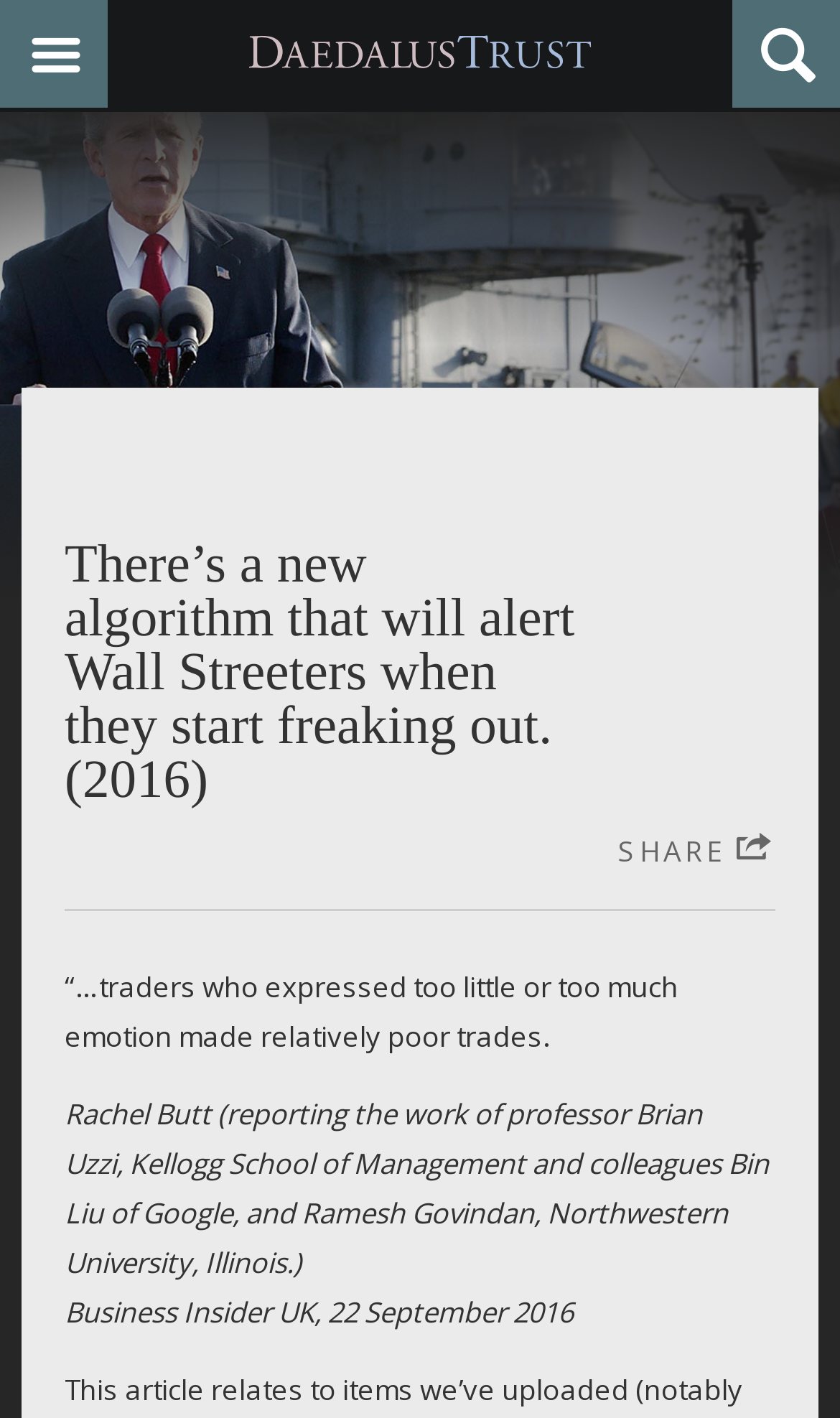When was the article published?
Could you answer the question in a detailed manner, providing as much information as possible?

The static text 'Business Insider UK, 22 September 2016' indicates the publication date of the article, which is 22 September 2016.